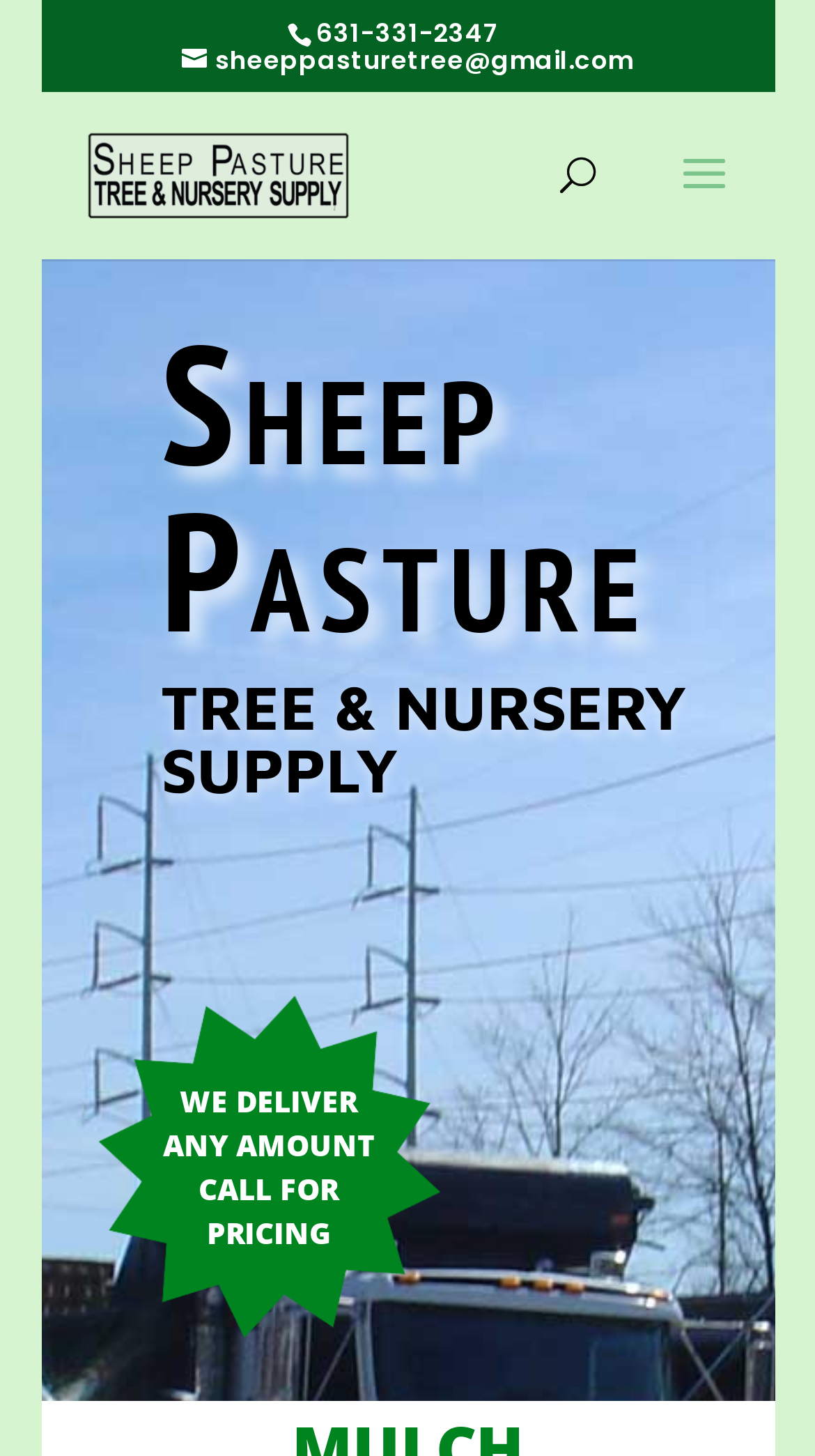Provide a short answer using a single word or phrase for the following question: 
What is the email address to contact?

sheeppasturetree@gmail.com